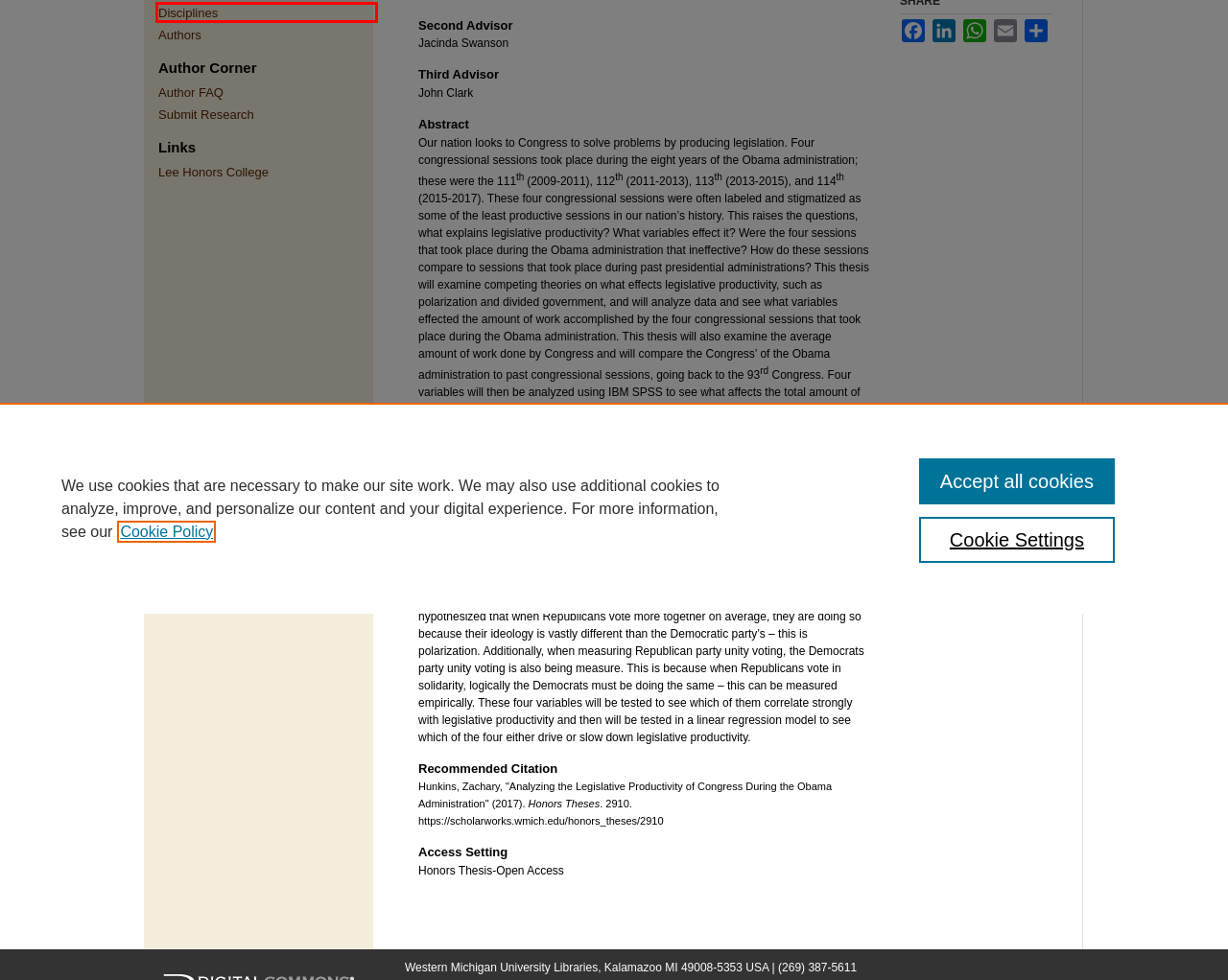You are looking at a screenshot of a webpage with a red bounding box around an element. Determine the best matching webpage description for the new webpage resulting from clicking the element in the red bounding box. Here are the descriptions:
A. Western Michigan University - Log in
B. ScholarWorks at WMU: Accessibility Statement
C. Authors and Works by Discipline
D. Lee Honors College | Western Michigan University
E. AddToAny - Share
F. Browse by Department, Center or Unit | ScholarWorks at WMU
G. Browse by Author | ScholarWorks at WMU
H. Frequently Asked Questions | ScholarWorks at WMU

F